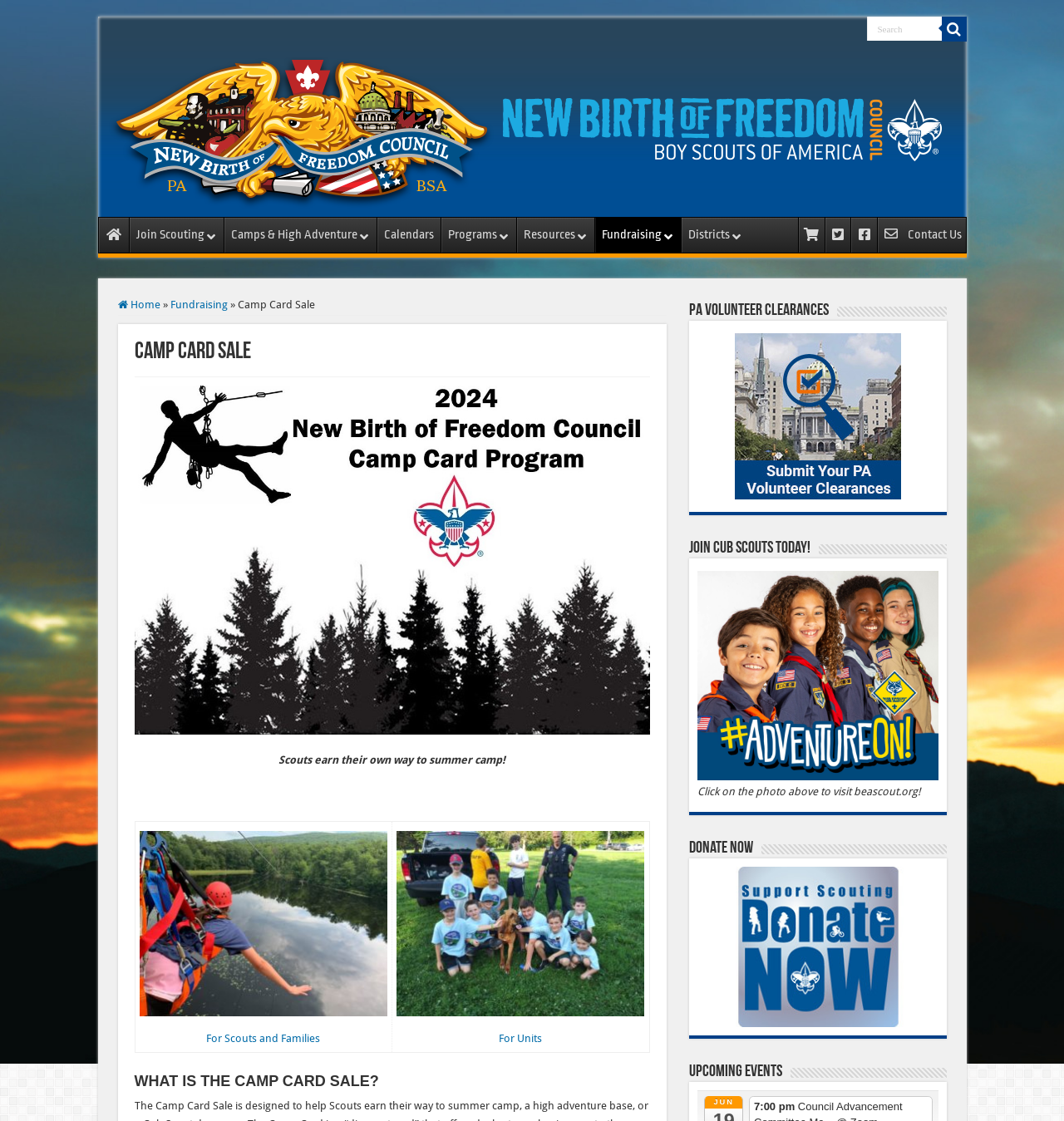Generate a thorough caption that explains the contents of the webpage.

The webpage is about the New Birth of Freedom Council, Boy Scouts of America, and specifically focuses on the Camp Card Sale program. At the top, there is a navigation menu with links to various sections, including "Home", "Fundraising", and "Camps & High Adventure". Below the navigation menu, there is a heading that reads "Camp Card Sale" and a brief description that says "Scouts earn their own way to summer camp!".

To the right of the heading, there is a table with two rows and two columns. The first row has links for "For Scouts and Families" and "For Units". The second row is empty. Below the table, there are several headings and links related to scouting programs and resources, including "WHAT IS THE CAMP CARD SALE?", "PA Volunteer Clearances", "Join Cub Scouts Today!", "Donate Now", and "Upcoming Events". Some of these sections have images and links to external websites.

On the top right corner, there are several social media links and a contact us link. At the very top, there is a button with a search icon and a textbox next to it, allowing users to search the website.